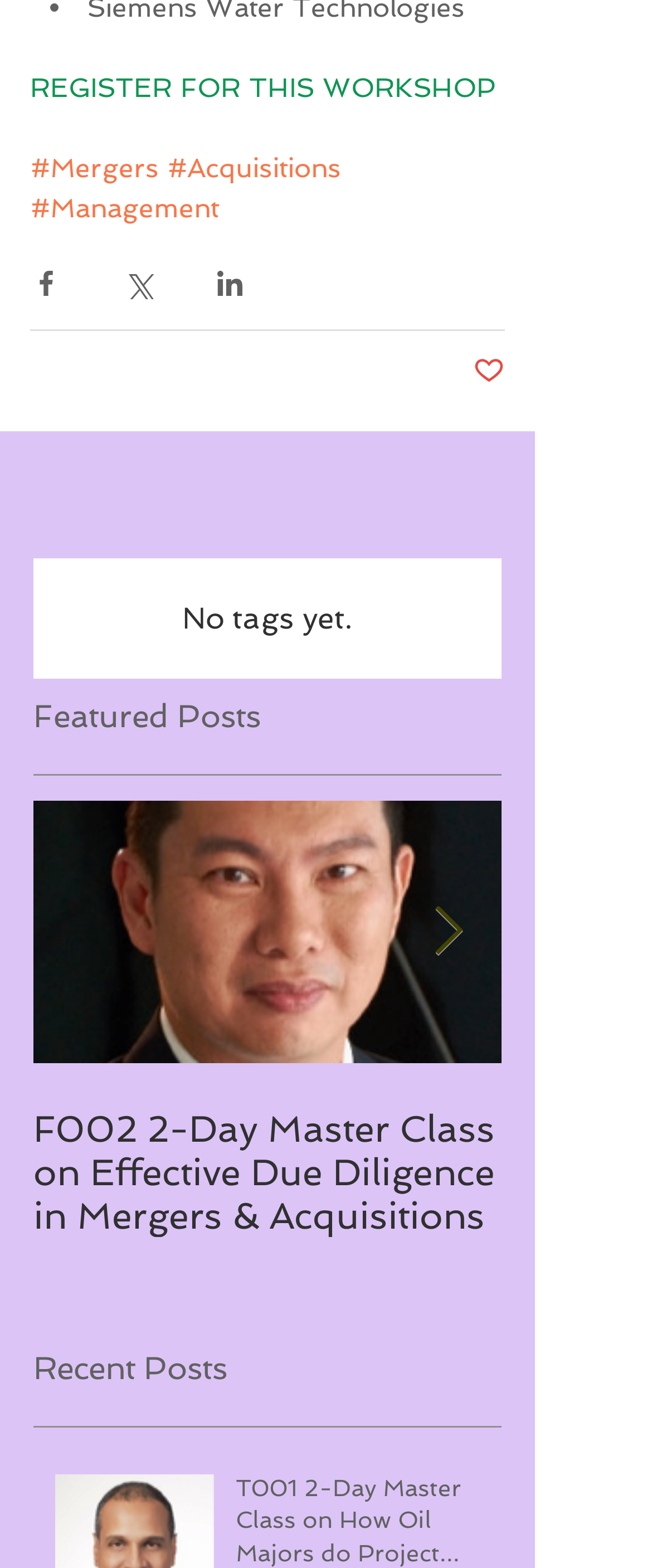Please respond in a single word or phrase: 
What is the topic of the featured post?

Mergers & Acquisitions